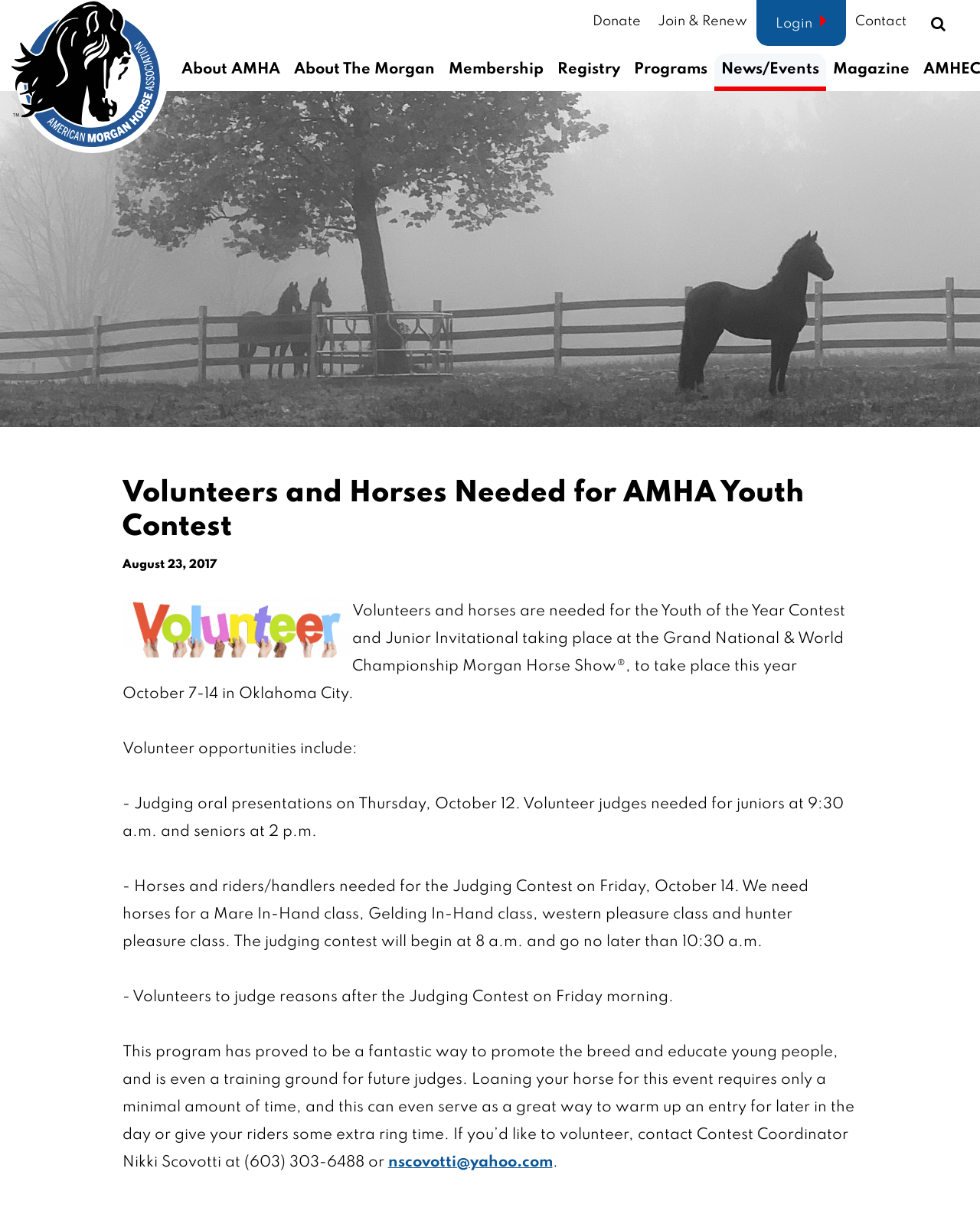What is the purpose of the Youth of the Year Contest?
Please look at the screenshot and answer in one word or a short phrase.

Promote the breed and educate young people